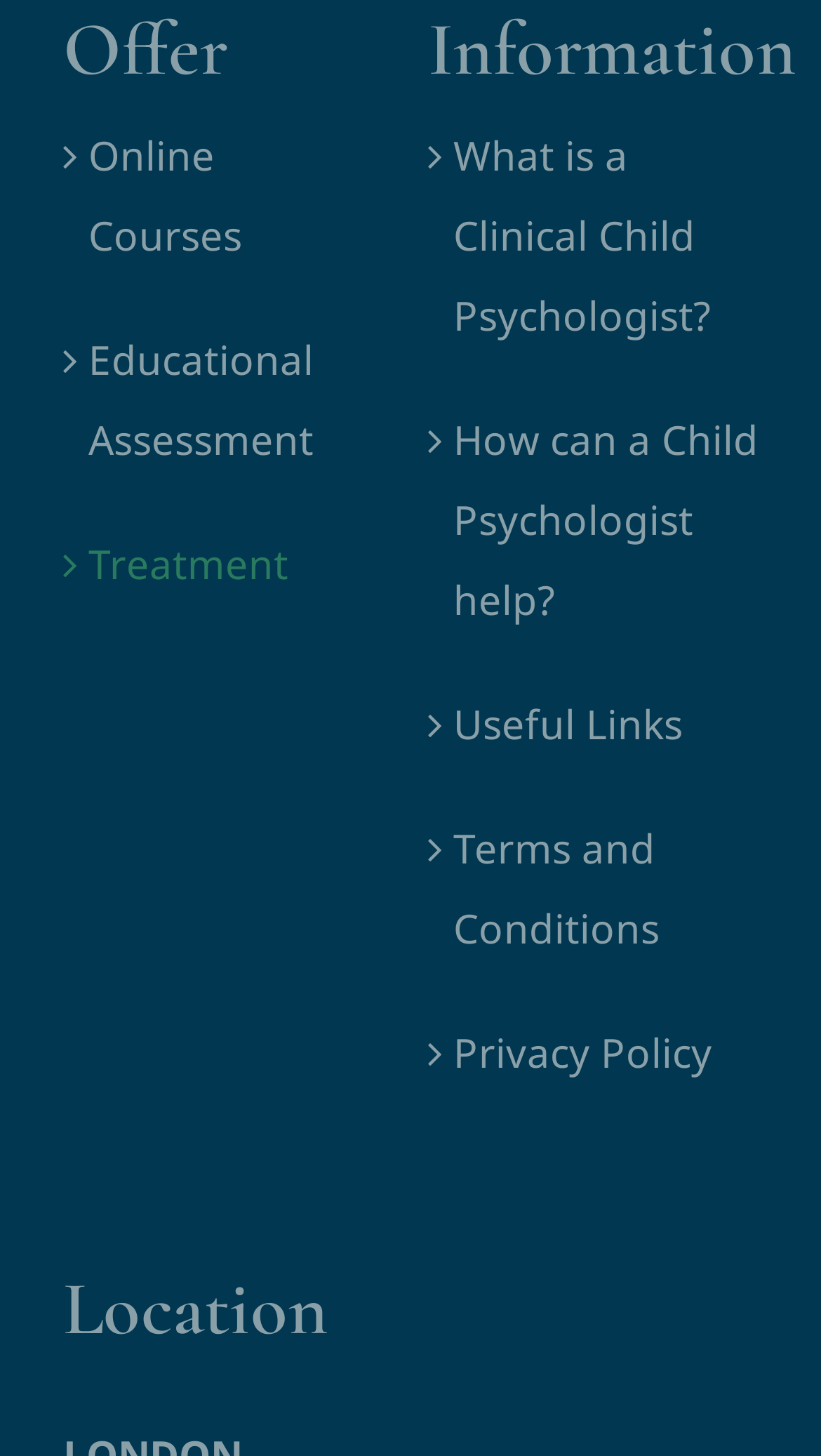What is the second link on the left side?
Using the visual information, reply with a single word or short phrase.

Educational Assessment